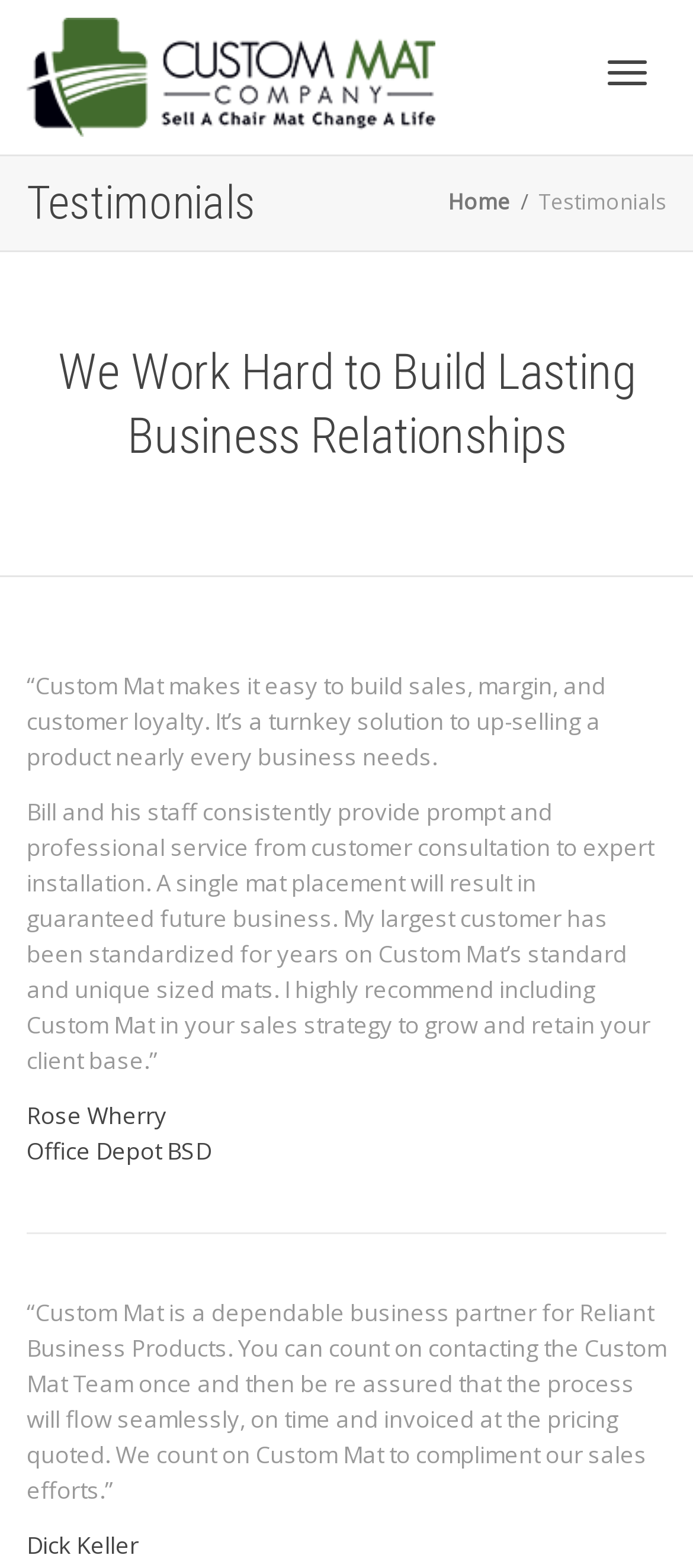What is the tone of the testimonials on this page?
Please give a detailed and elaborate explanation in response to the question.

The tone of the testimonials can be inferred from the language used in the StaticText elements. For example, the text '“Custom Mat makes it easy to build sales, margin, and customer loyalty. It’s a turnkey solution to up-selling a product nearly every business needs.' has a positive tone, indicating satisfaction with the company's services. Similarly, other testimonials on the page also have a positive tone, suggesting that the company has a good reputation.